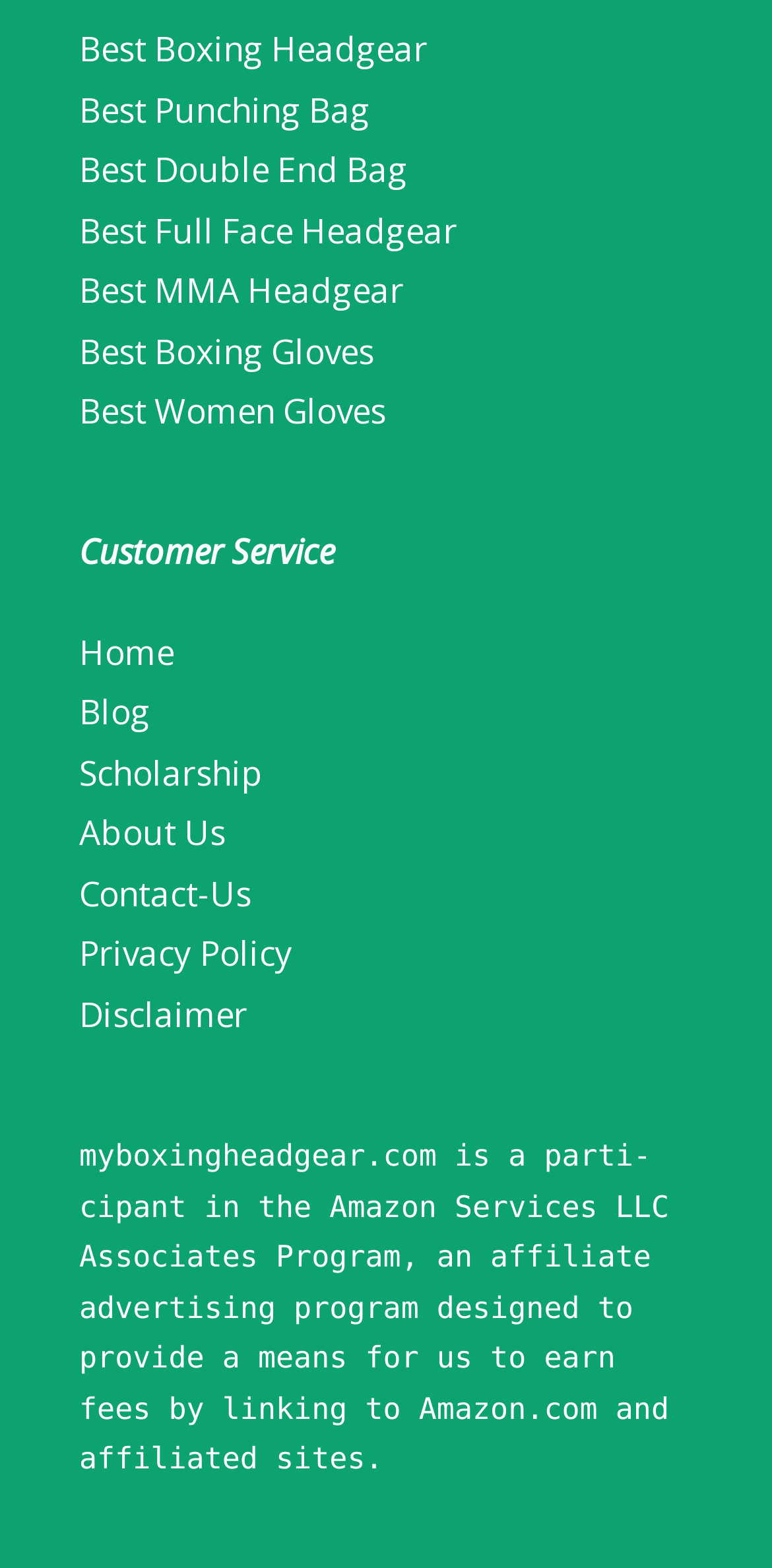Respond to the following query with just one word or a short phrase: 
How many links are provided in the main section of the webpage?

6